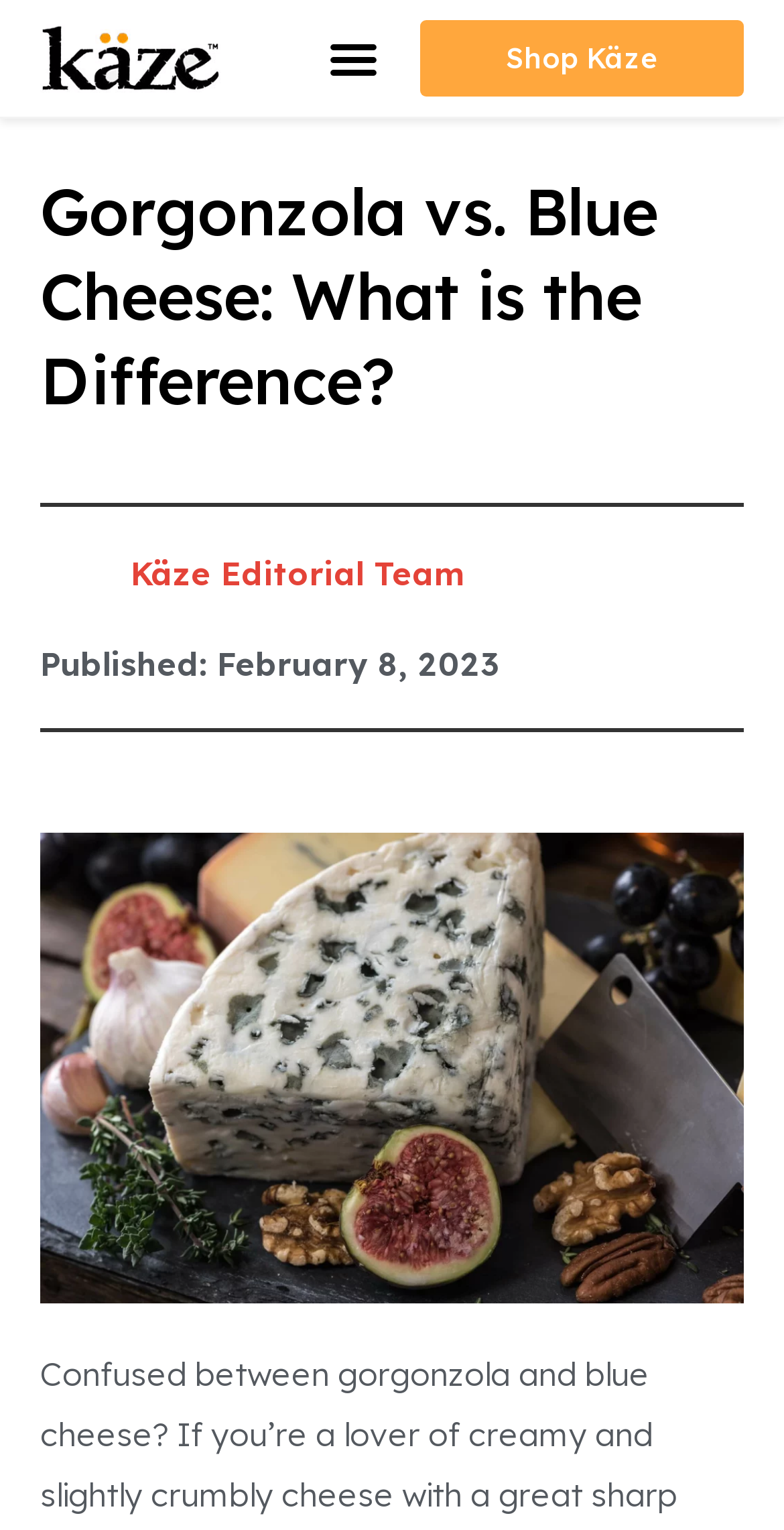Respond to the following question with a brief word or phrase:
What is the logo of the website?

Kaze logo